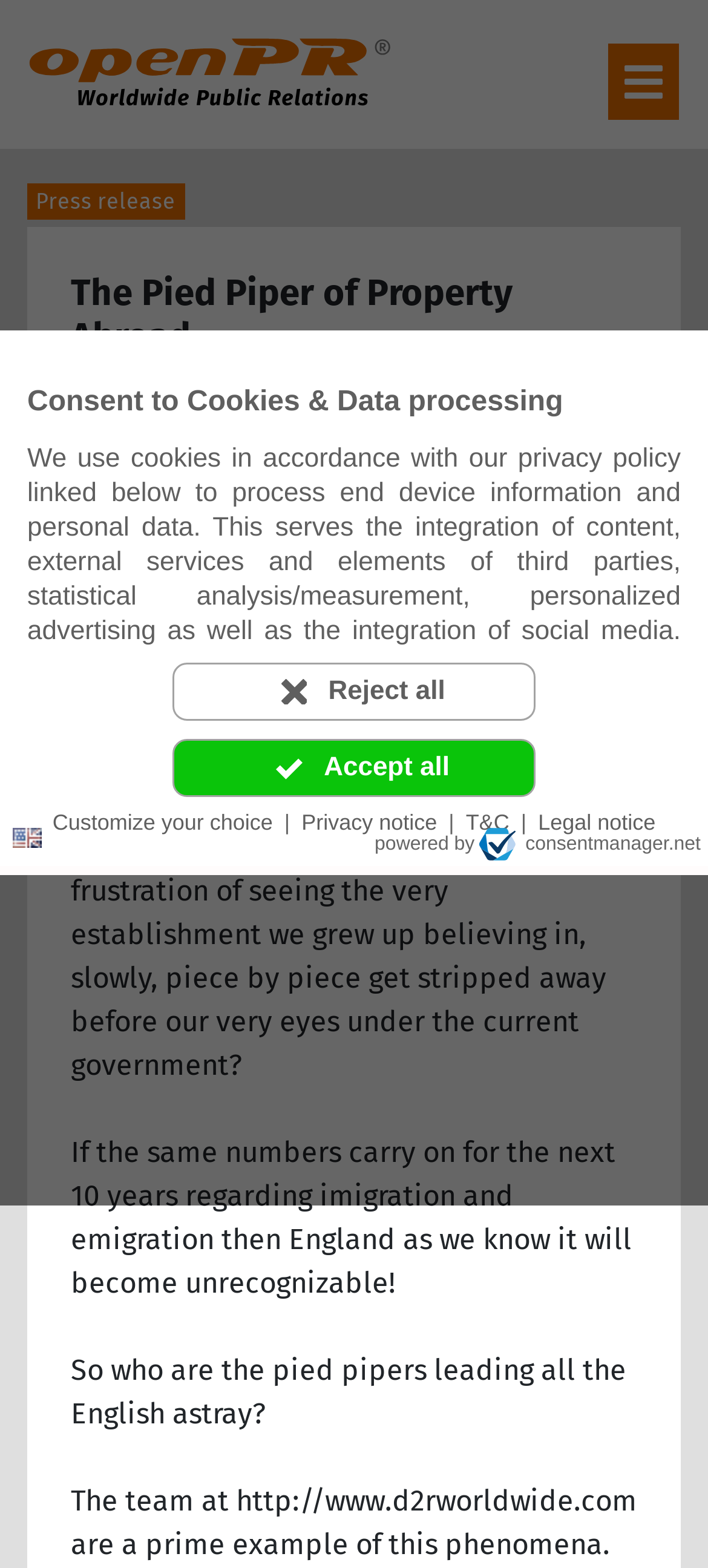Generate a comprehensive caption for the webpage you are viewing.

The webpage is a press release titled "The Pied Piper of Property Abroad" published on openPR.com. At the top of the page, there is a dialog box for consenting to cookies and data processing, which takes up about half of the screen's height. Within this dialog box, there is a heading, a block of text explaining the use of cookies, and three buttons: "Reject all", "Accept all", and "Customize your choice". Below the dialog box, there is a link to the privacy notice, terms and conditions, and legal notice.

On the top-right corner of the page, there is a button to change the language to English. Below this button, there is an openPR logo, which is an image with a link to the openPR website.

The main content of the press release starts with a heading "The Pied Piper of Property Abroad" followed by the date and time of publication. There is a heading "Press release from: Dreams2realty S.L." with a link to the company's website. The press release itself is a series of paragraphs discussing the trend of UK residents buying property abroad and emigrating, and speculating about the reasons behind this trend. The text is divided into four paragraphs, with the last paragraph asking a rhetorical question about who is leading this trend.